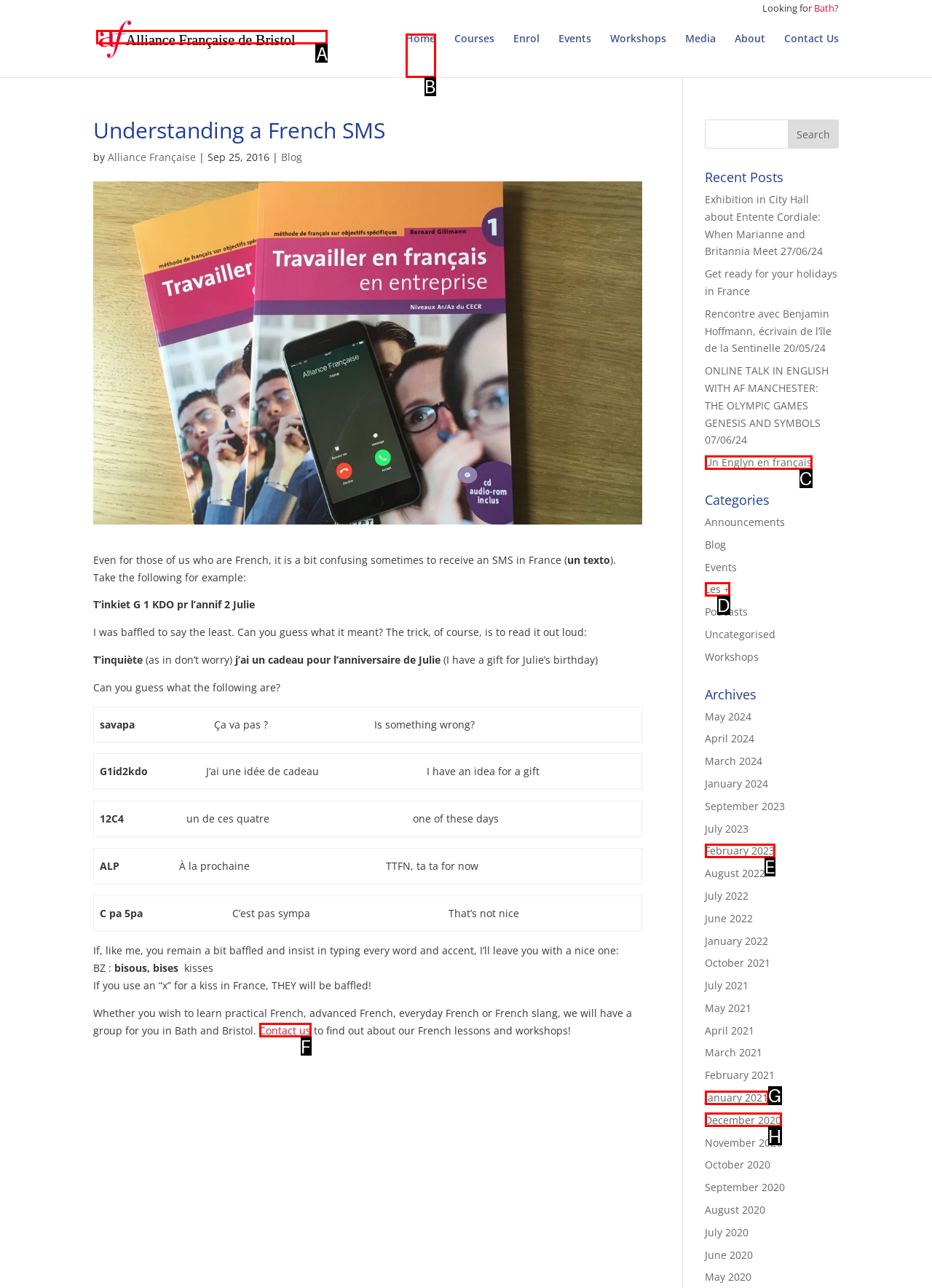Determine which option matches the element description: Alliance Française de Bristol
Reply with the letter of the appropriate option from the options provided.

A